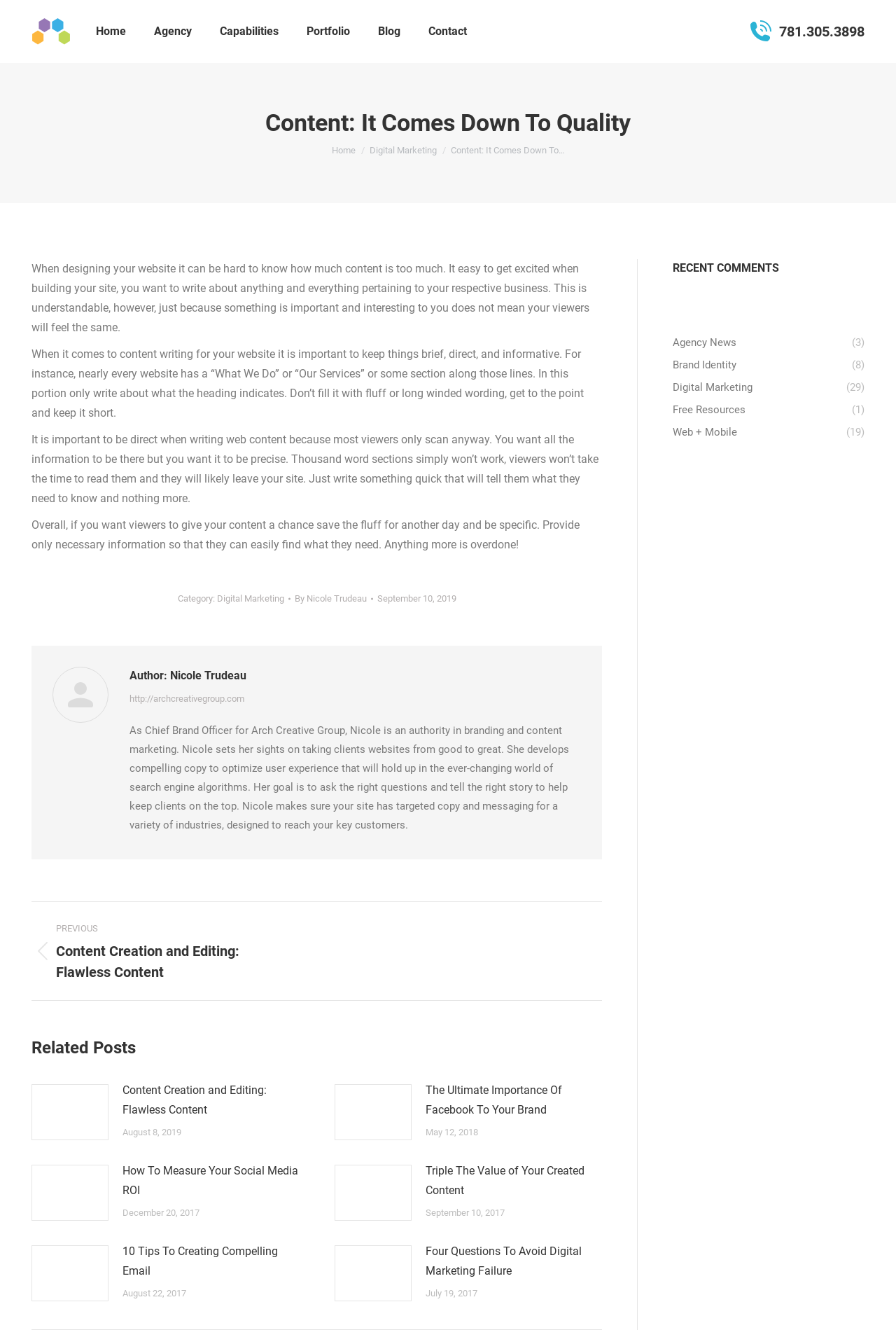Highlight the bounding box coordinates of the element that should be clicked to carry out the following instruction: "Read the article about 'Content: It Comes Down To Quality'". The coordinates must be given as four float numbers ranging from 0 to 1, i.e., [left, top, right, bottom].

[0.035, 0.193, 0.672, 0.99]